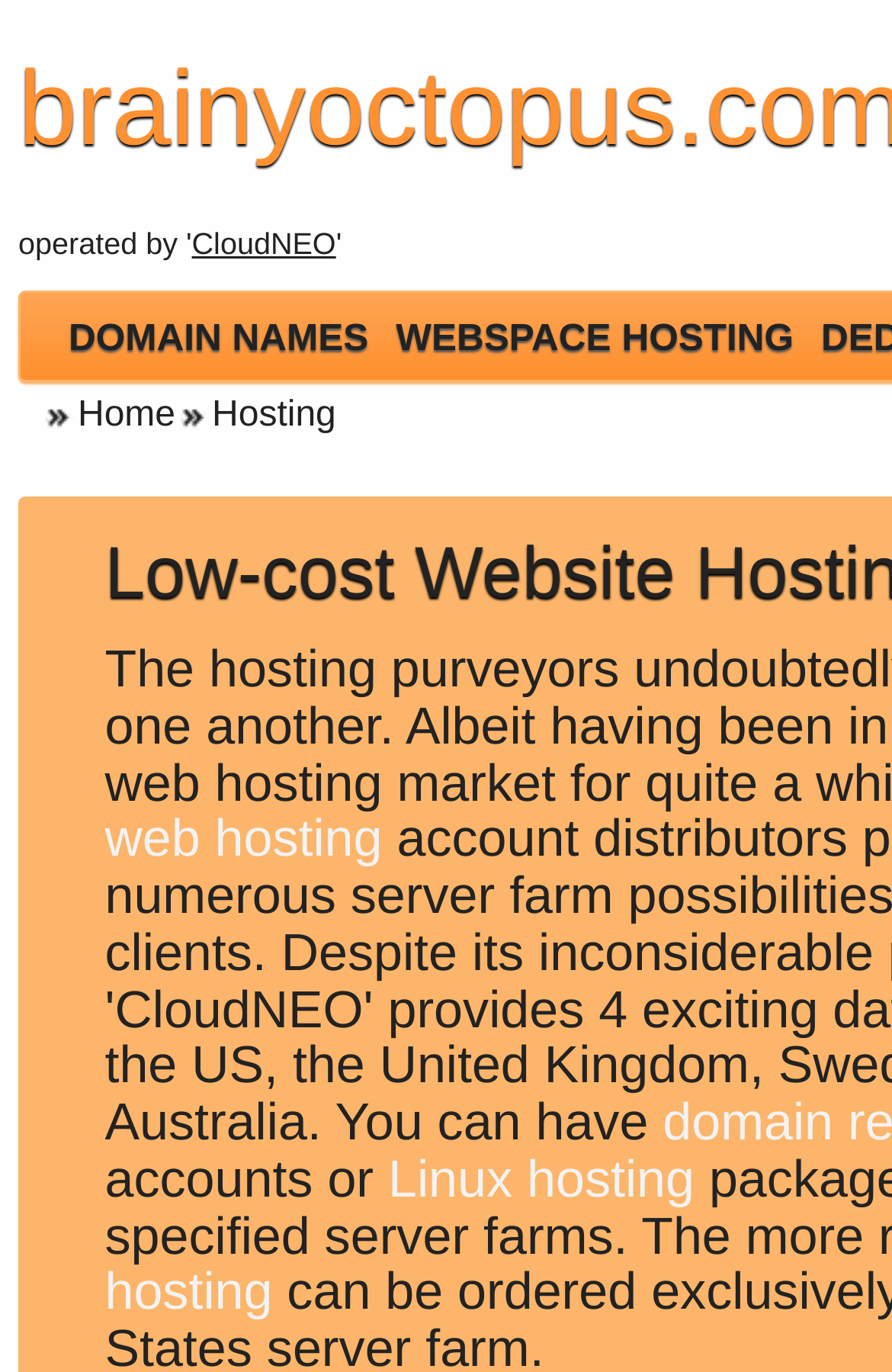Provide the bounding box coordinates, formatted as (top-left x, top-left y, bottom-right x, bottom-right y), with all values being floating point numbers between 0 and 1. Identify the bounding box of the UI element that matches the description: Here

None